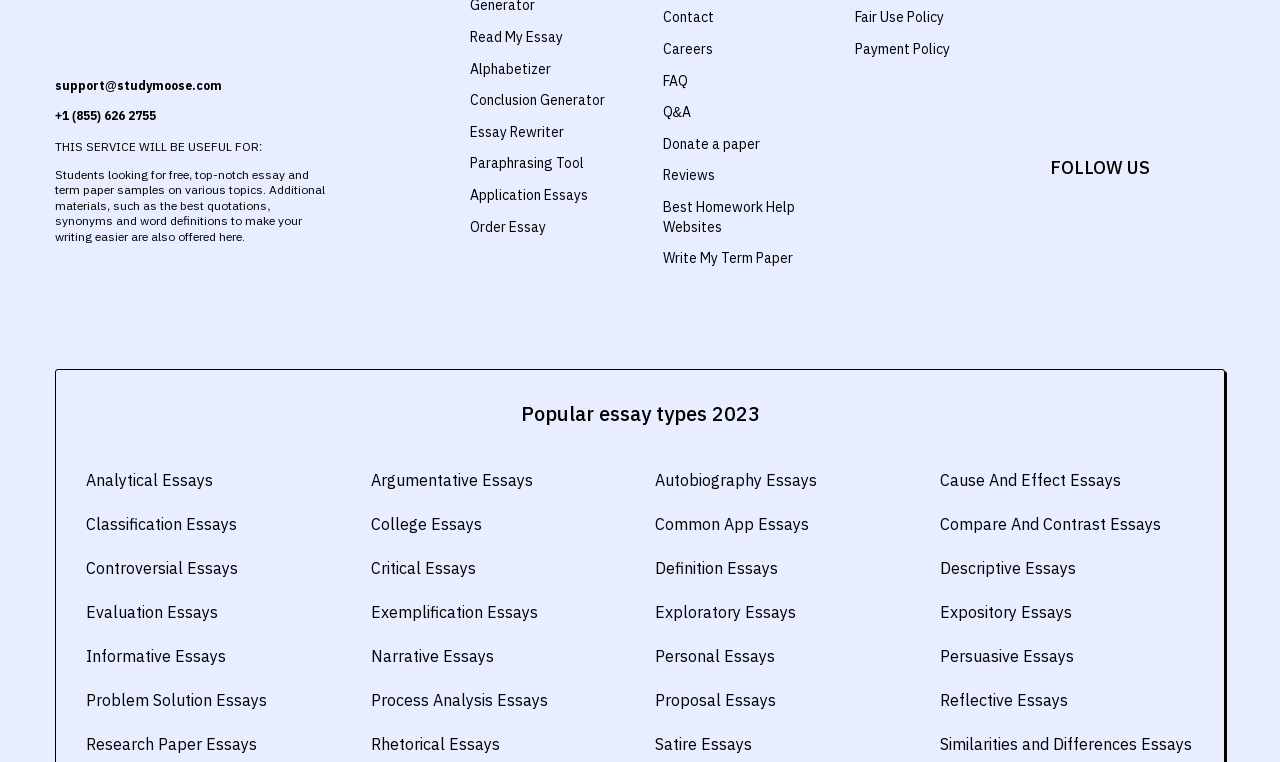How many social media platforms are linked on the webpage?
Use the image to give a comprehensive and detailed response to the question.

I counted the number of social media links at the bottom-right section of the webpage and found three links: Twitter, Facebook, and Instagram.